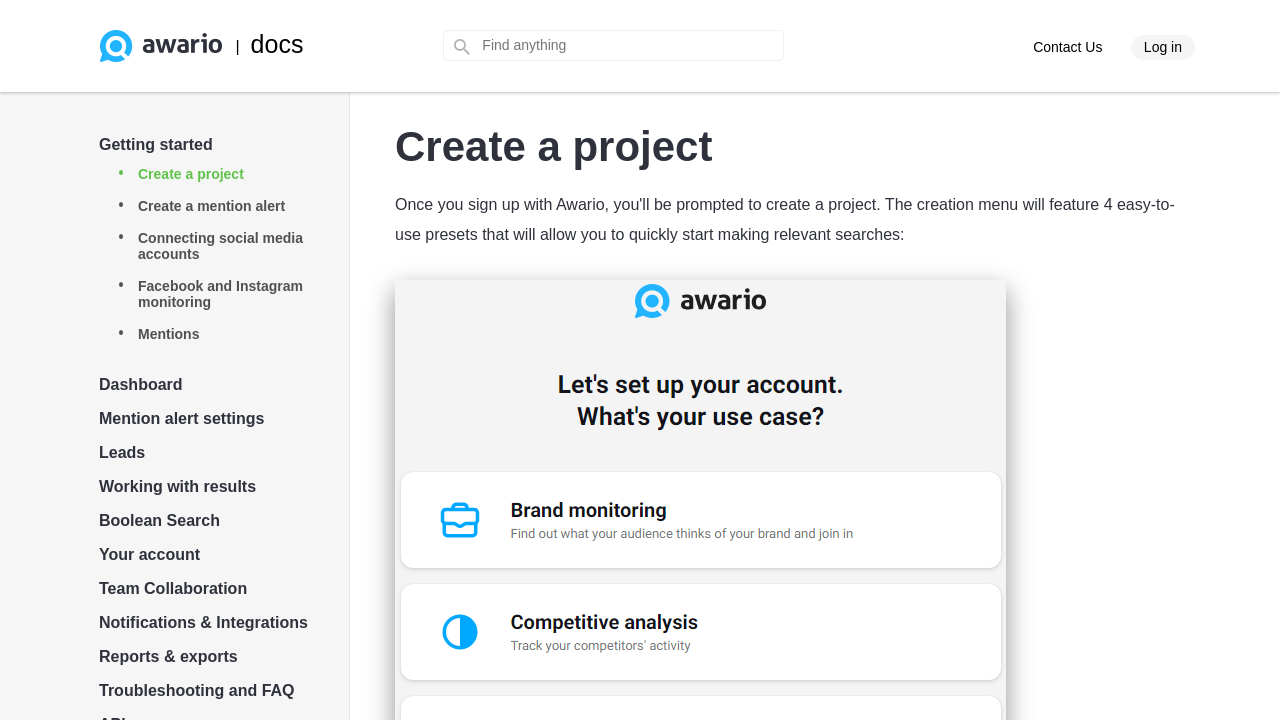Determine the bounding box coordinates of the element's region needed to click to follow the instruction: "Click on 'FastCancel.co.uk'". Provide these coordinates as four float numbers between 0 and 1, formatted as [left, top, right, bottom].

None